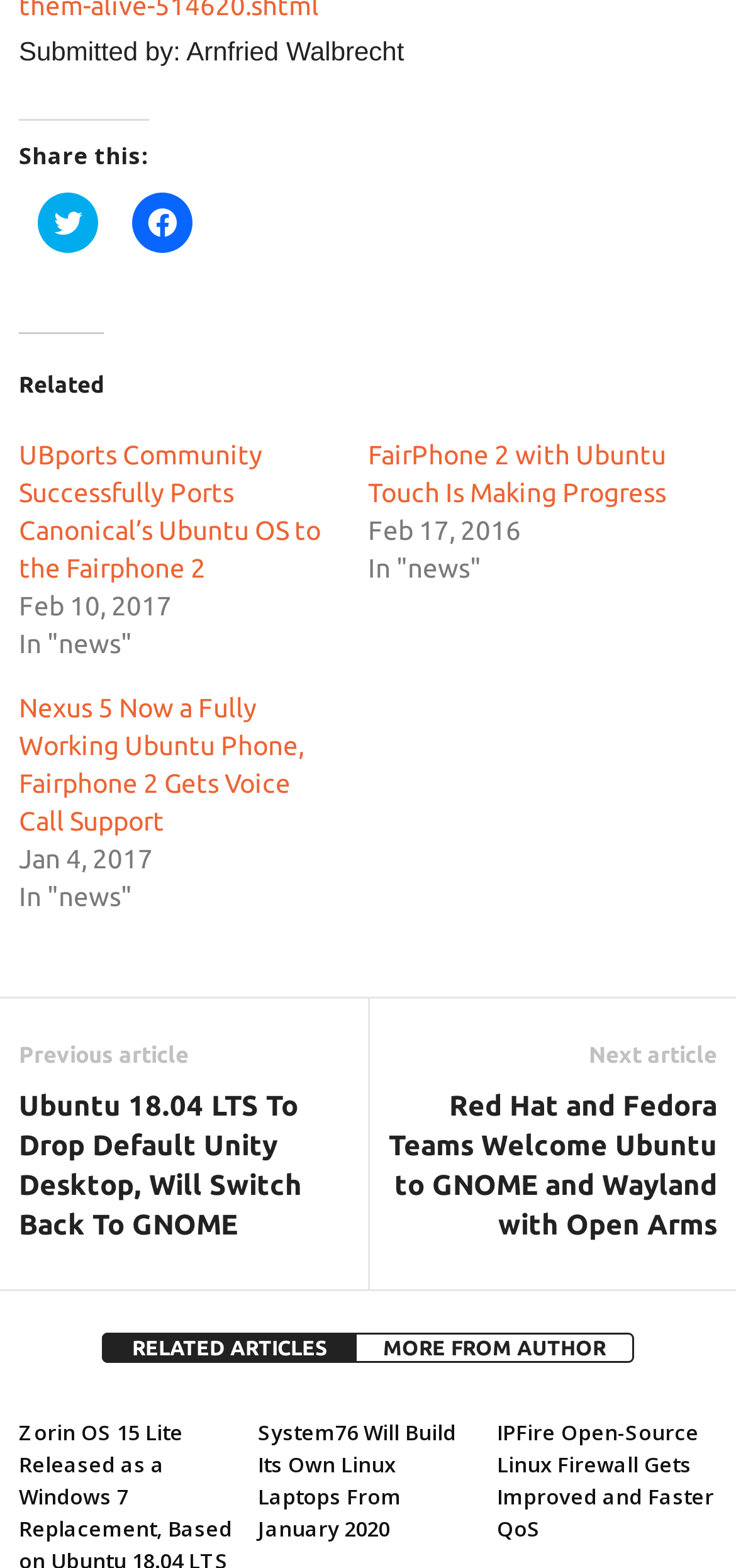Identify the bounding box for the UI element that is described as follows: "MORE FROM AUTHOR".

[0.485, 0.85, 0.862, 0.87]